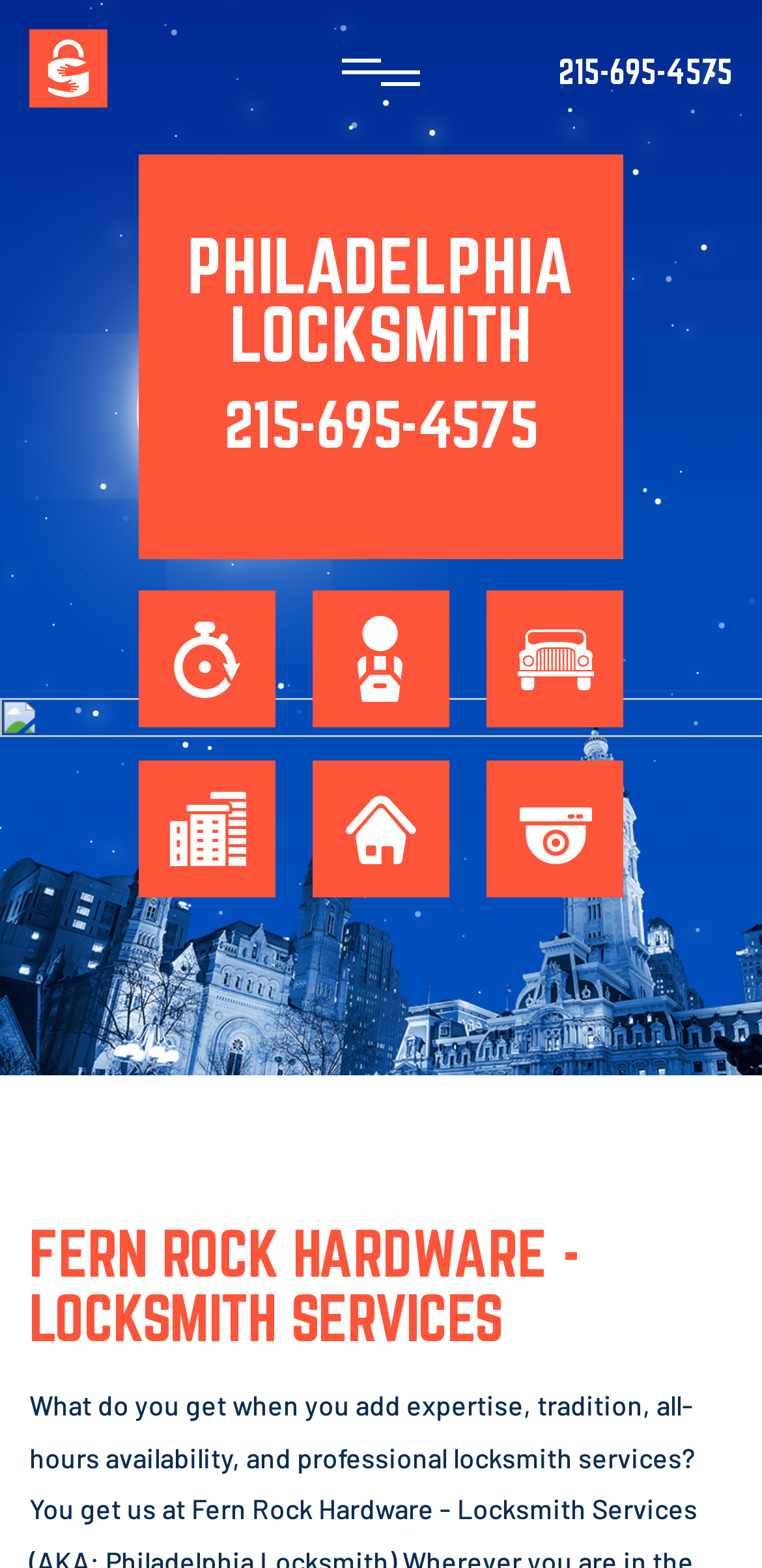How many main menu items are there?
Look at the image and construct a detailed response to the question.

I counted the main menu items at the top of the webpage and found that there are 7 items: 'HOME', 'SERVICES +', 'PRODUCTS', 'ABOUT US', 'FREE ESTIMATE', 'CONTACT US', and 'SITE MAP'.